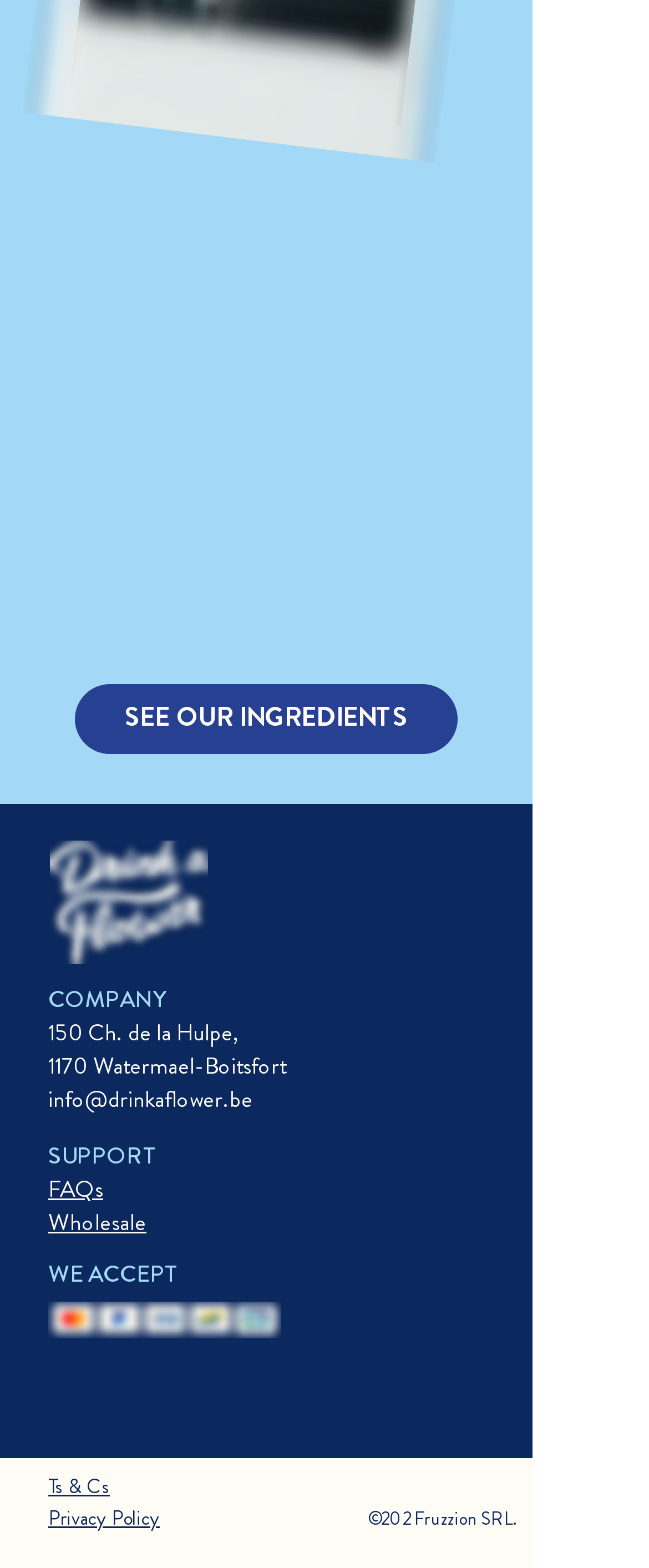Determine the bounding box coordinates of the clickable element to achieve the following action: 'Mute the sound'. Provide the coordinates as four float values between 0 and 1, formatted as [left, top, right, bottom].

[0.491, 0.038, 0.622, 0.085]